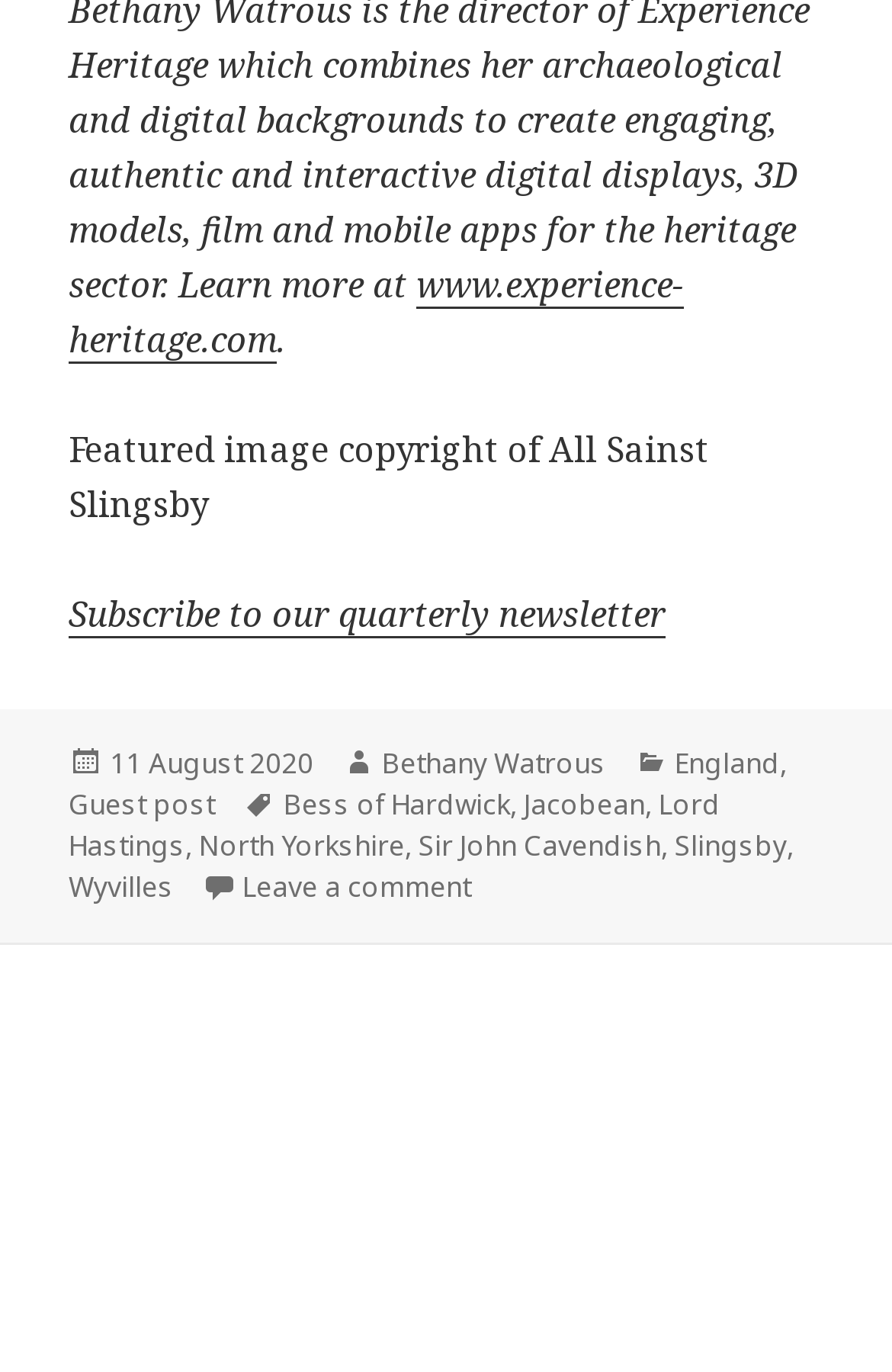Respond to the following question using a concise word or phrase: 
What is the website's URL?

www.experience-heritage.com